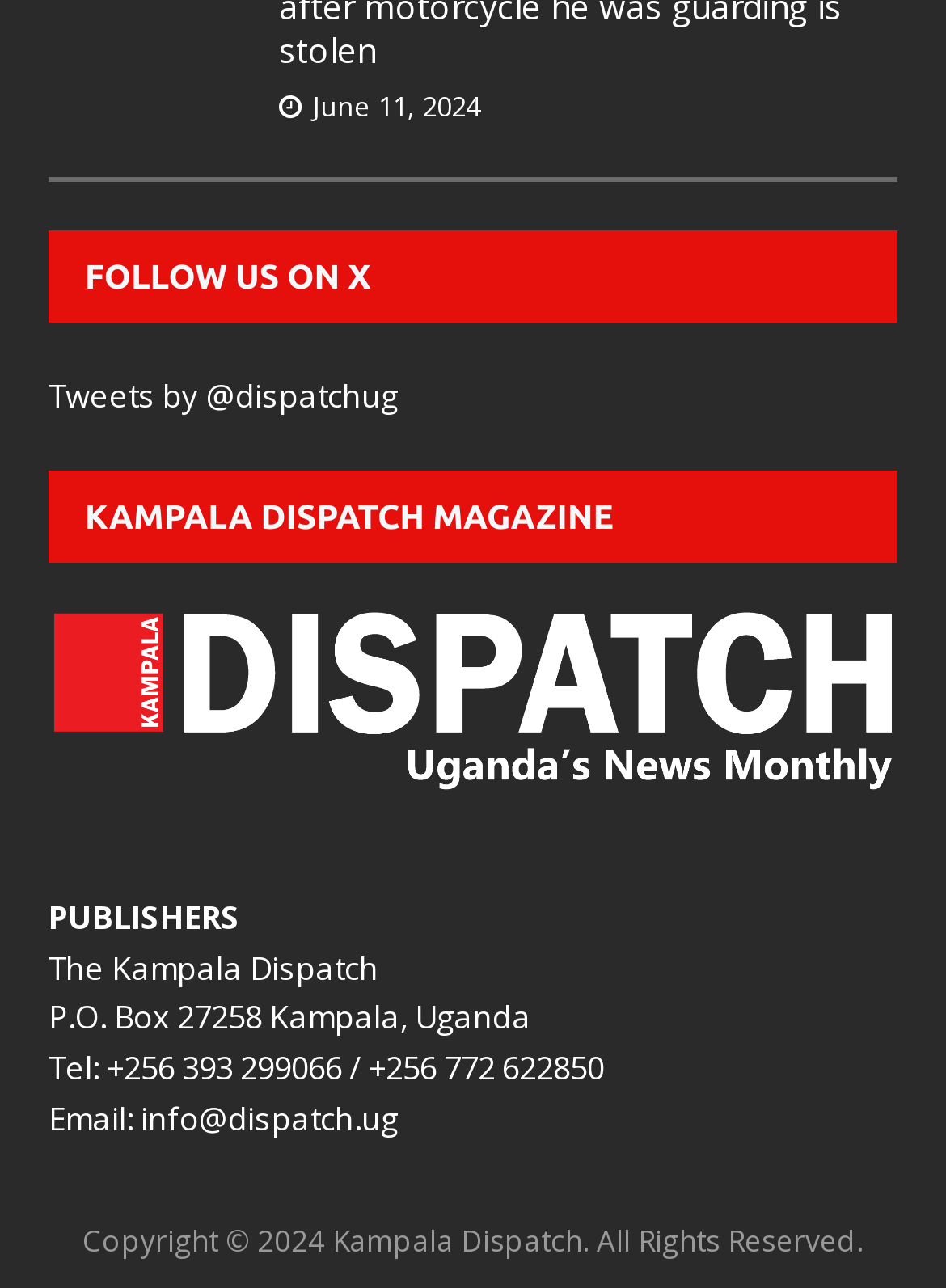Identify the bounding box coordinates for the element you need to click to achieve the following task: "Call the publisher". The coordinates must be four float values ranging from 0 to 1, formatted as [left, top, right, bottom].

[0.113, 0.812, 0.362, 0.846]